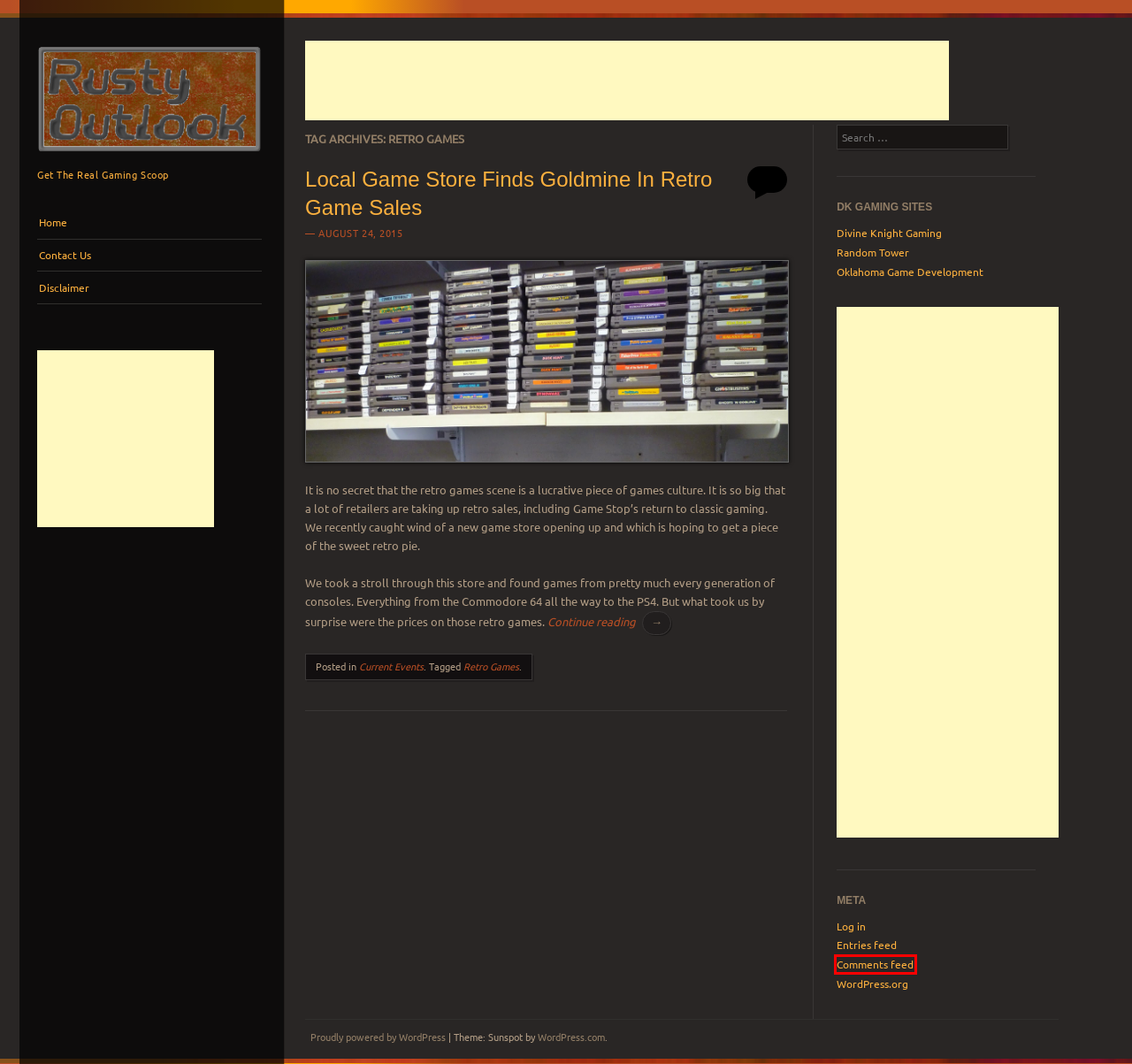With the provided webpage screenshot containing a red bounding box around a UI element, determine which description best matches the new webpage that appears after clicking the selected element. The choices are:
A. Blog Tool, Publishing Platform, and CMS – WordPress.org
B. Disclaimer | Rusty Outlook
C. Random Tower – Gaming News, Reviews, Podcasts, And More
D. Rusty Outlook
E. Local Game Store Finds Goldmine In Retro Game Sales | Rusty Outlook
F. Current Events | Rusty Outlook
G. Oklahoma Game Development – Your Source for News and Reviews of Oklahoma's Games
H. Comments for Rusty Outlook

H